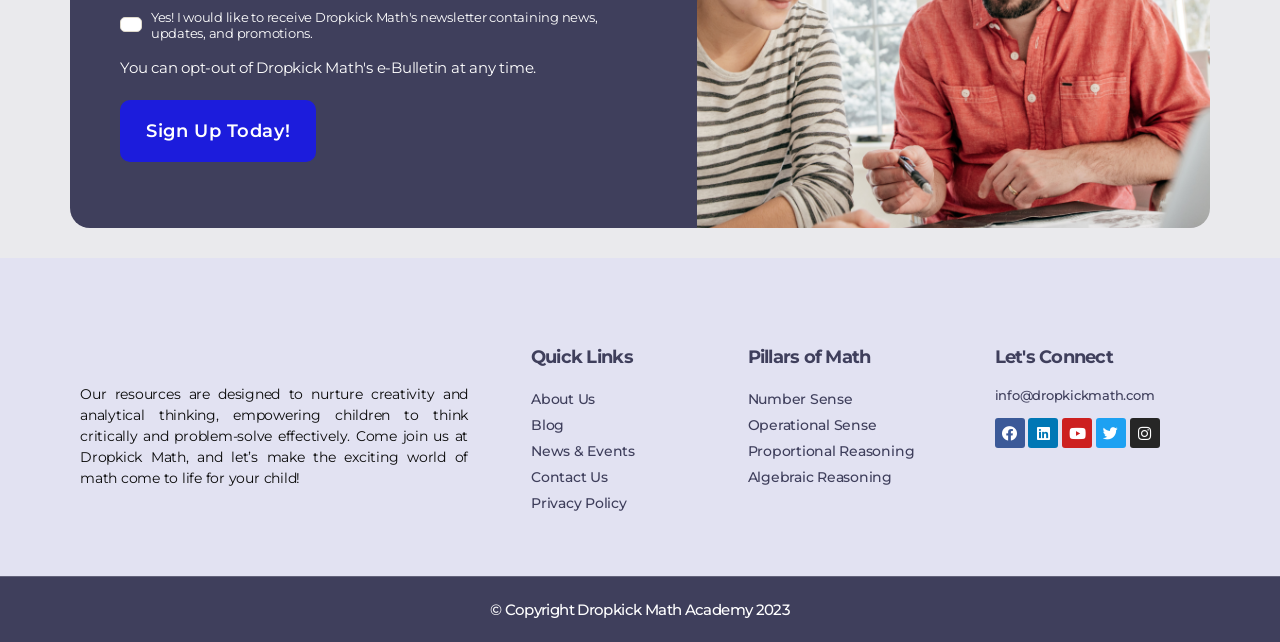Please provide a short answer using a single word or phrase for the question:
What is the purpose of Dropkick Math?

Nurture creativity and analytical thinking